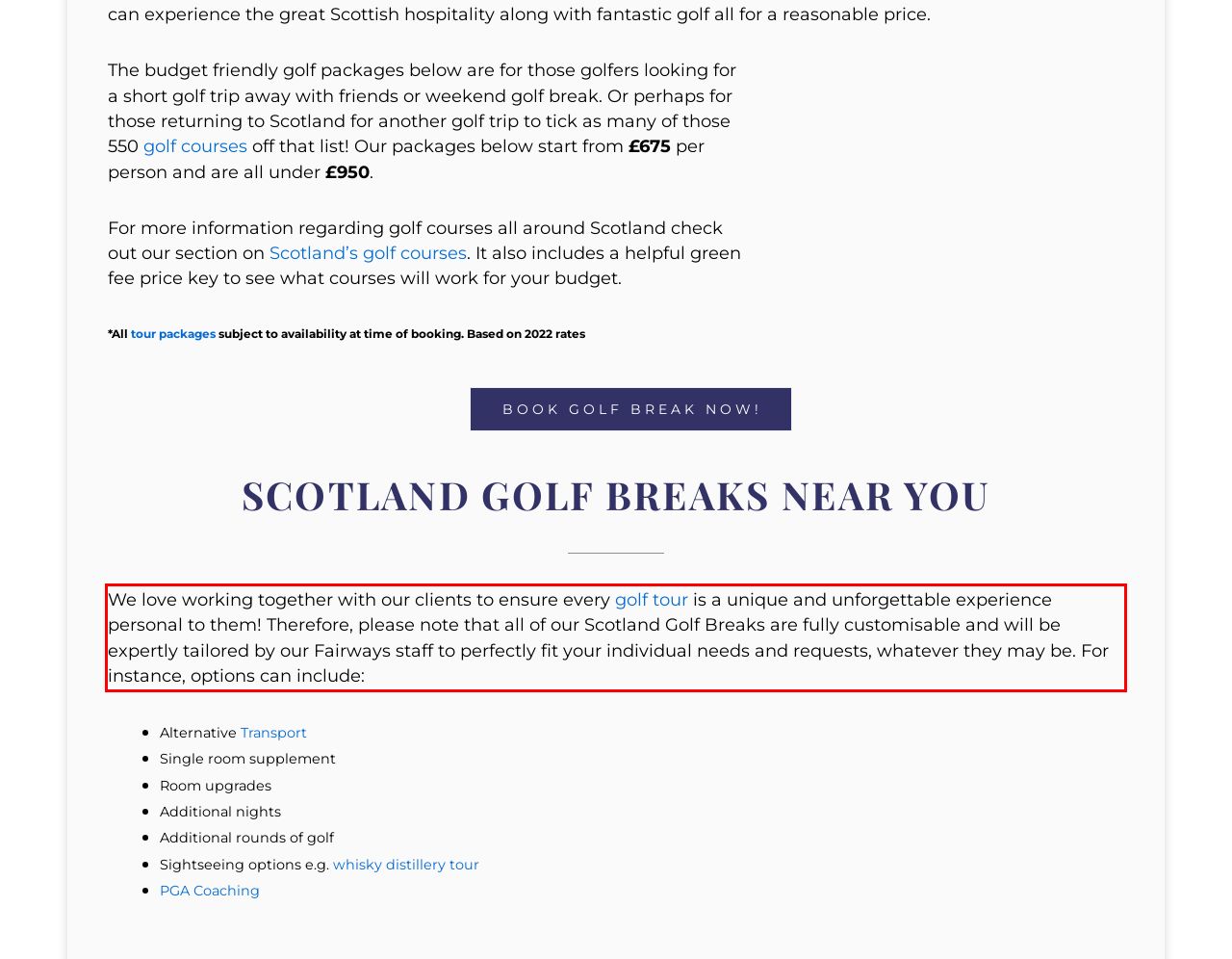Please take the screenshot of the webpage, find the red bounding box, and generate the text content that is within this red bounding box.

We love working together with our clients to ensure every golf tour is a unique and unforgettable experience personal to them! Therefore, please note that all of our Scotland Golf Breaks are fully customisable and will be expertly tailored by our Fairways staff to perfectly fit your individual needs and requests, whatever they may be. For instance, options can include: